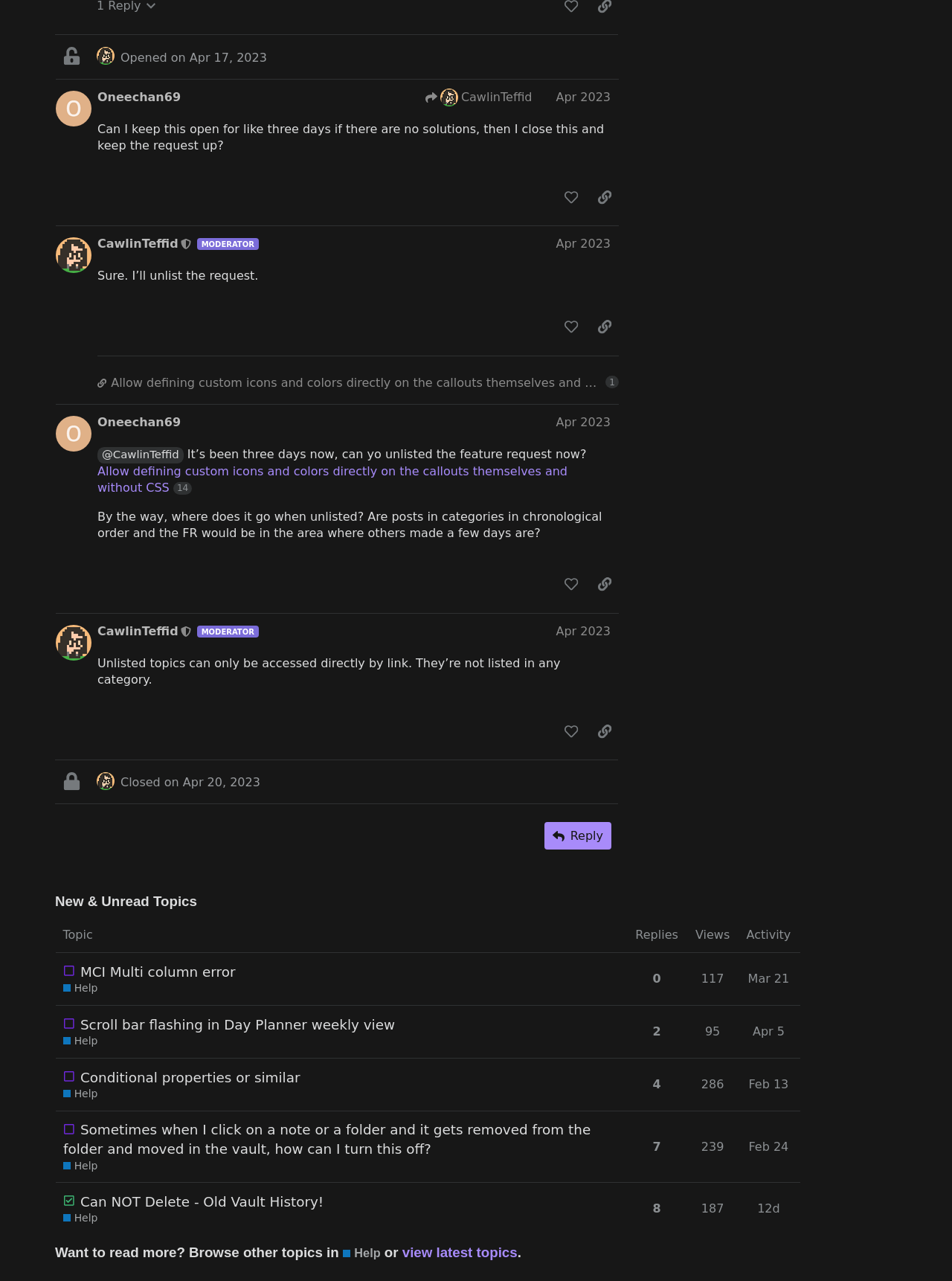Using the element description Feb 24, predict the bounding box coordinates for the UI element. Provide the coordinates in (top-left x, top-left y, bottom-right x, bottom-right y) format with values ranging from 0 to 1.

[0.782, 0.881, 0.832, 0.909]